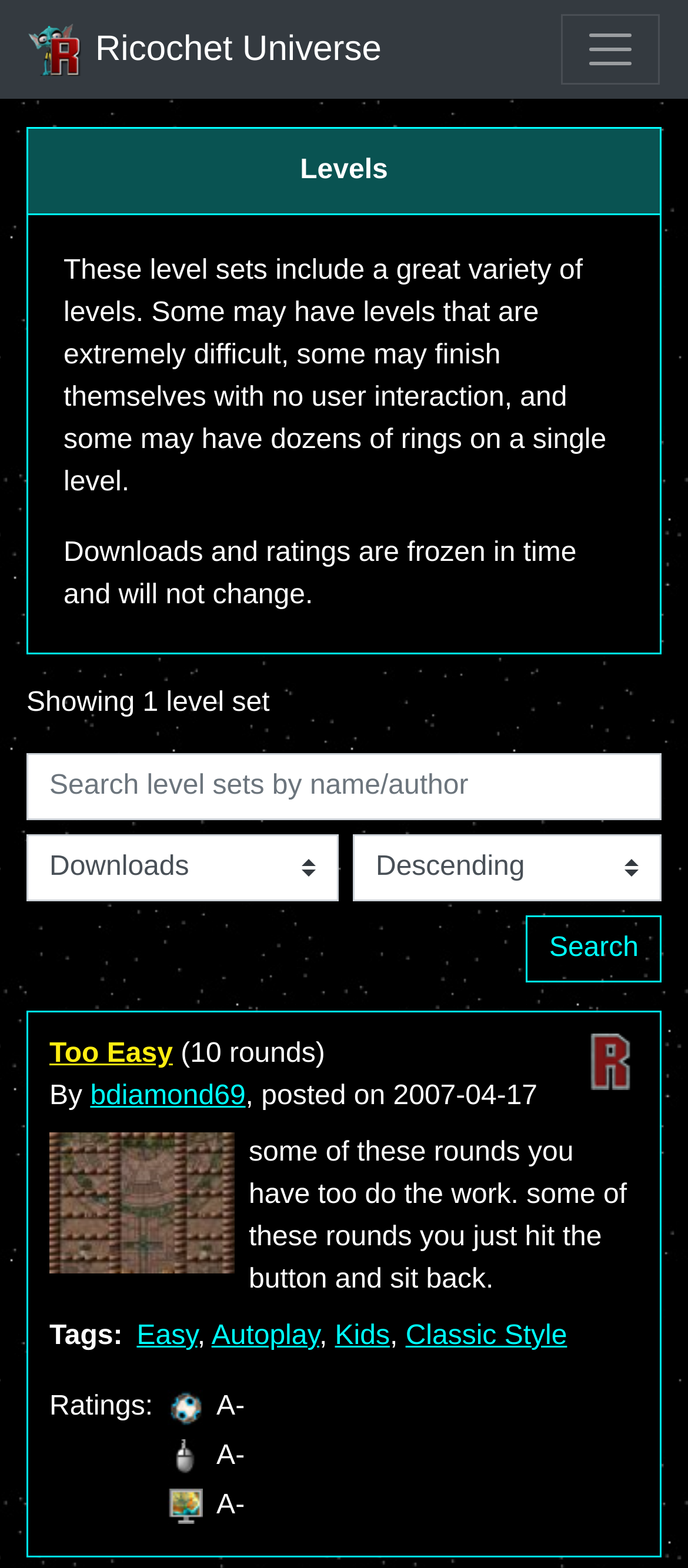Please locate the bounding box coordinates of the element that should be clicked to complete the given instruction: "Download a level set".

[0.765, 0.584, 0.962, 0.627]